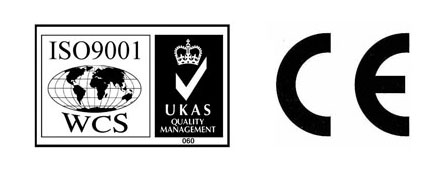What does the CE mark indicate?
From the details in the image, answer the question comprehensively.

The CE mark indicates that the products meet European safety, health, and environmental protection requirements. This certification allows the company to market its inflatable boats and water sports products across Europe, ensuring compliance with EU regulations.